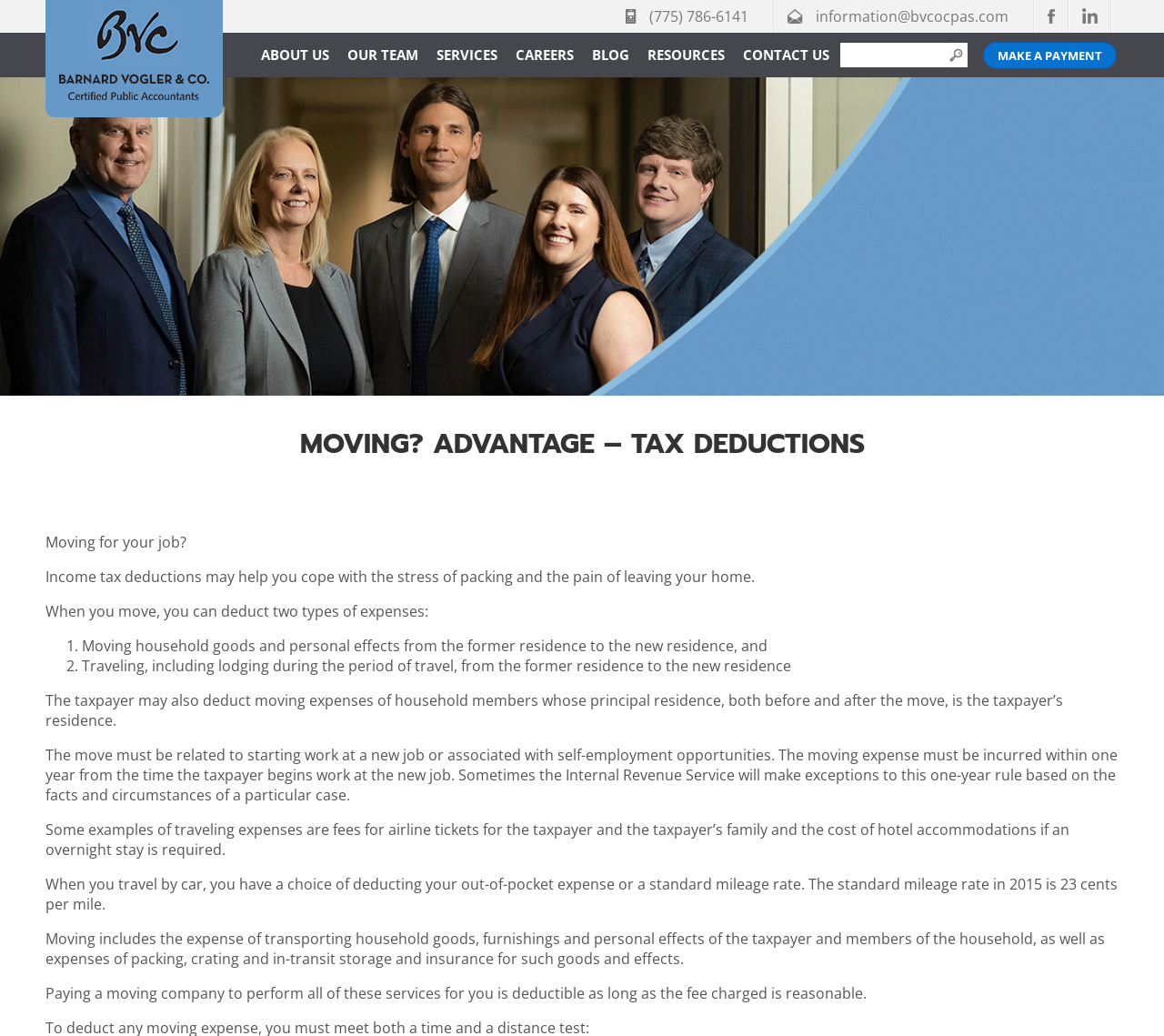Specify the bounding box coordinates of the area to click in order to execute this command: 'Read the 'Transitions to The Neighborhood' article'. The coordinates should consist of four float numbers ranging from 0 to 1, and should be formatted as [left, top, right, bottom].

None